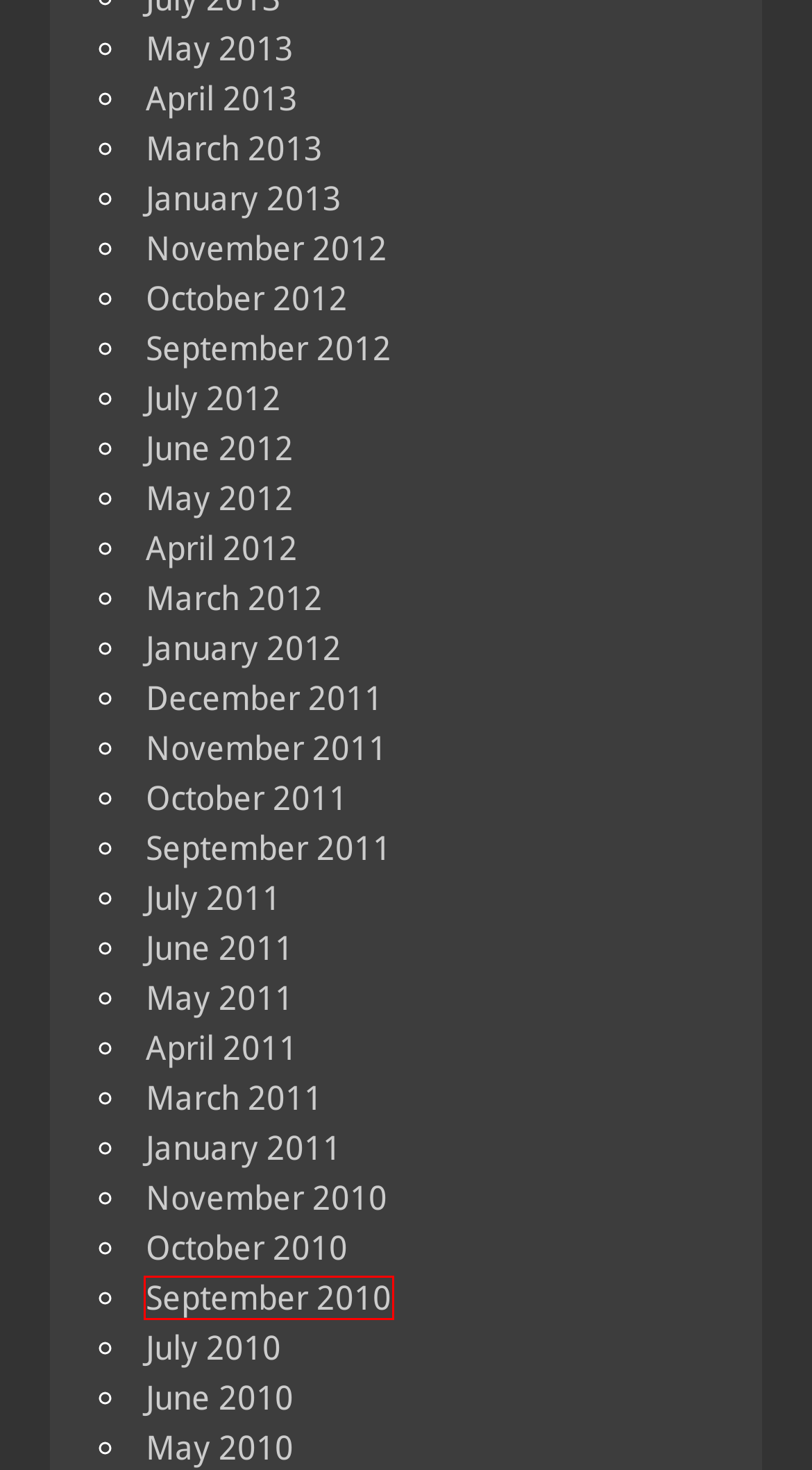You have a screenshot of a webpage with a red rectangle bounding box around an element. Identify the best matching webpage description for the new page that appears after clicking the element in the bounding box. The descriptions are:
A. July 2012 – ANIMAL PEOPLE NEWS
B. May 2013 – ANIMAL PEOPLE NEWS
C. September 2010 – ANIMAL PEOPLE NEWS
D. December 2011 – ANIMAL PEOPLE NEWS
E. January 2013 – ANIMAL PEOPLE NEWS
F. April 2012 – ANIMAL PEOPLE NEWS
G. March 2012 – ANIMAL PEOPLE NEWS
H. September 2011 – ANIMAL PEOPLE NEWS

C